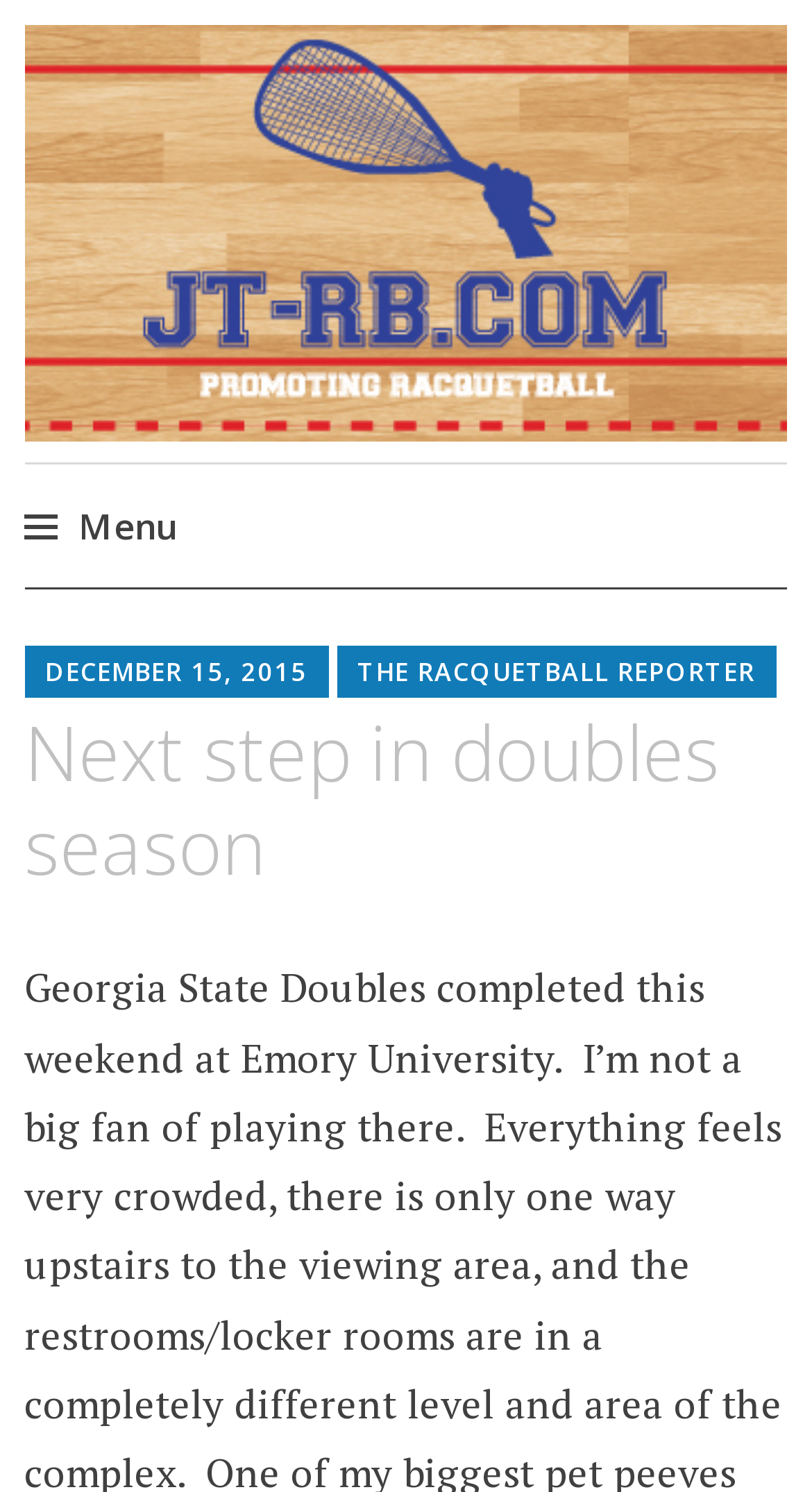Kindly respond to the following question with a single word or a brief phrase: 
What is the date of the latest article?

DECEMBER 15, 2015